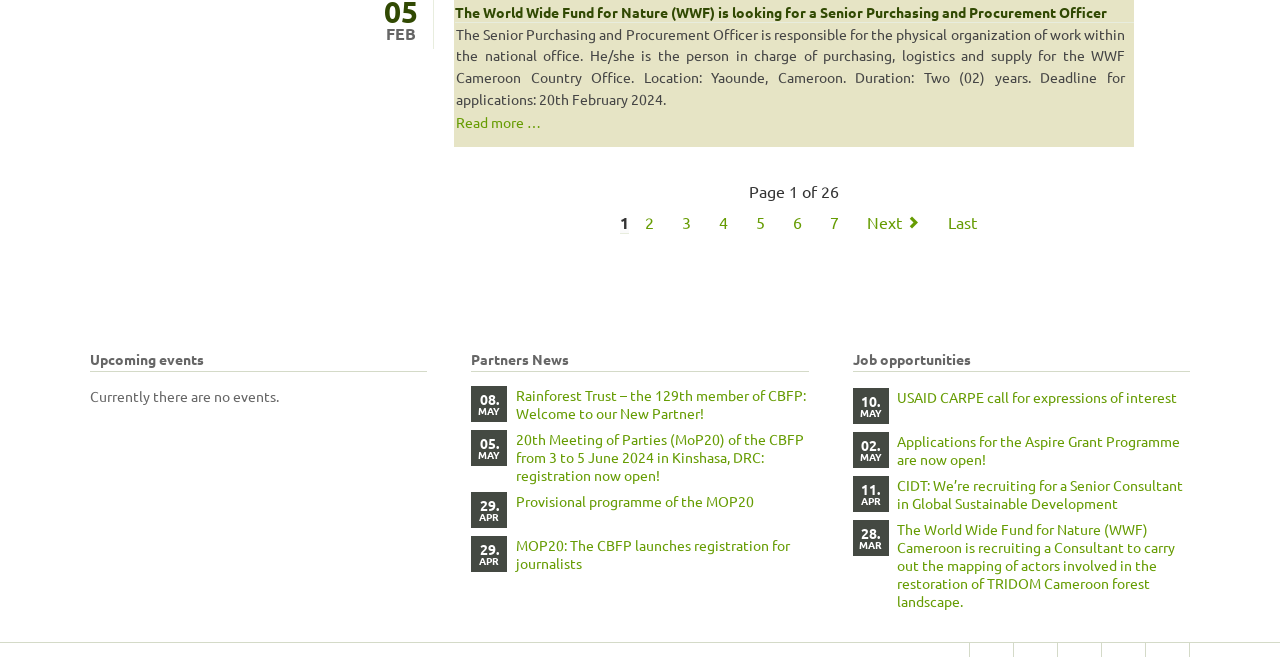What is the location of the Senior Purchasing and Procurement Officer job?
Please answer the question as detailed as possible.

The location of the job can be found in the second StaticText element, which is located below the first link on the webpage. The text mentions 'Location: Yaounde, Cameroon', indicating the location of the job.